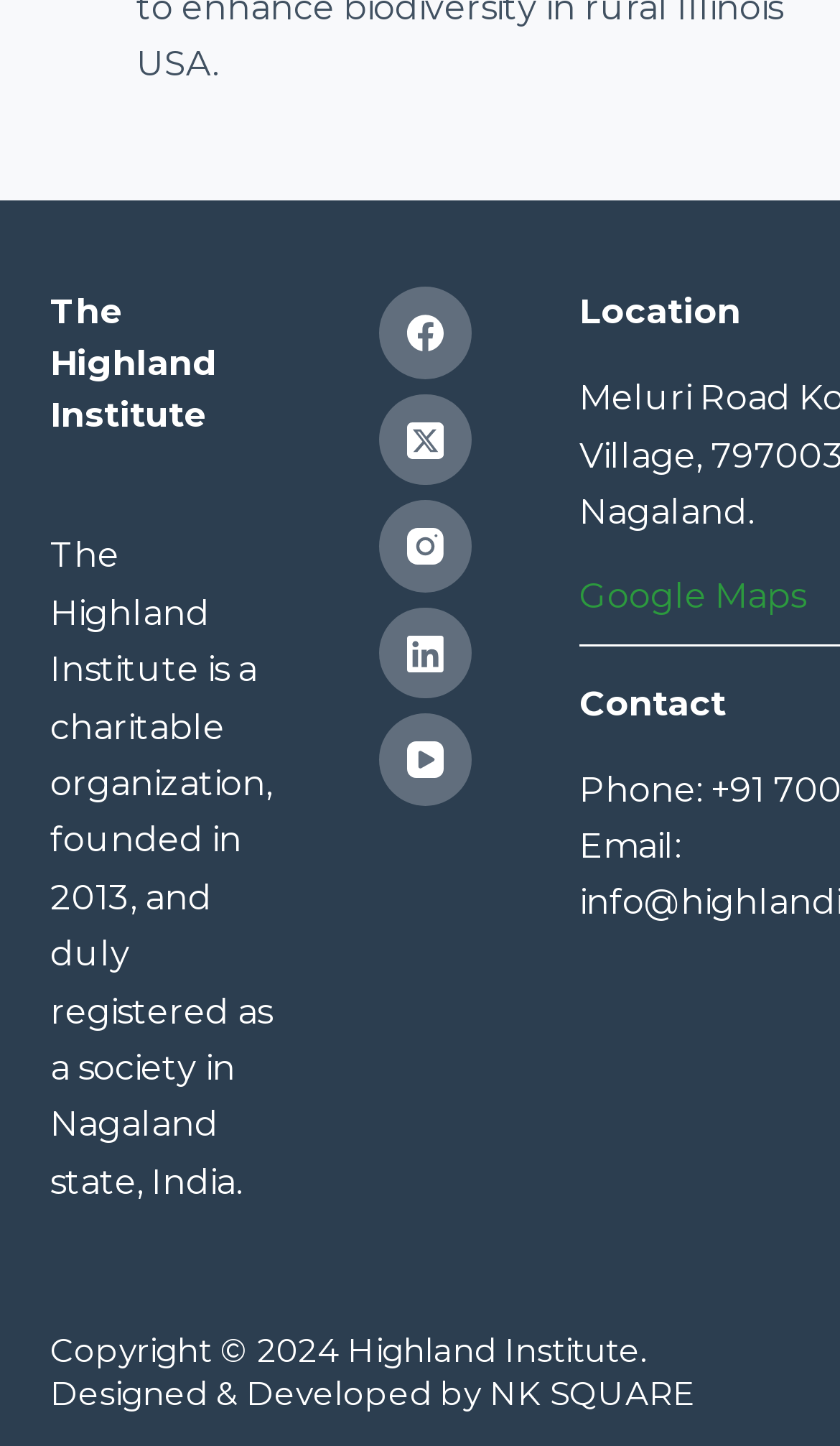Identify the bounding box for the UI element that is described as follows: "November 2019".

None